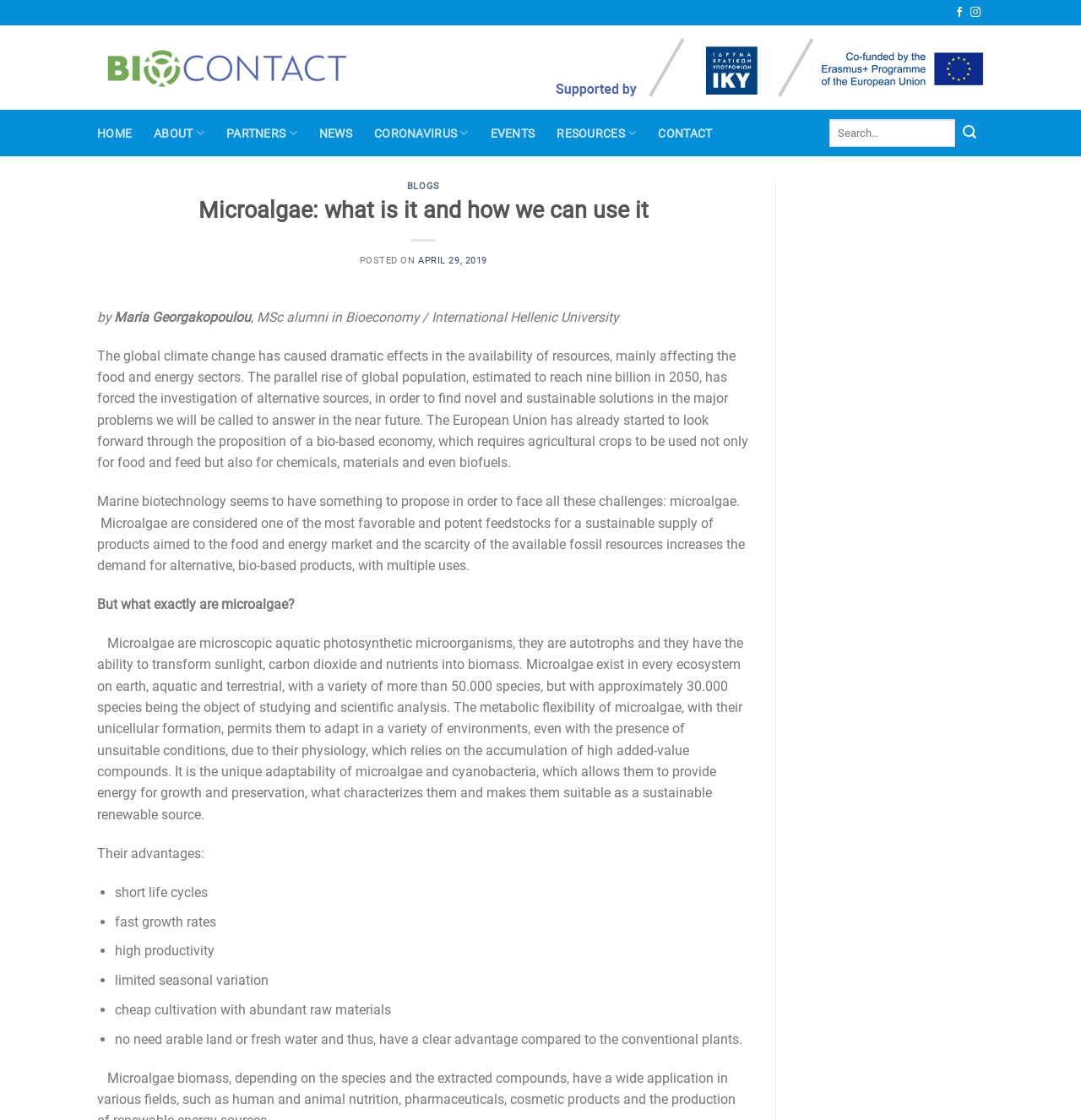Please determine the main heading text of this webpage.

Microalgae: what is it and how we can use it